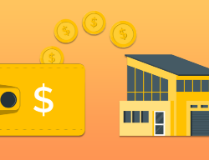Answer the question using only one word or a concise phrase: What does the stylized wallet with a dollar sign represent?

investment or purchasing power